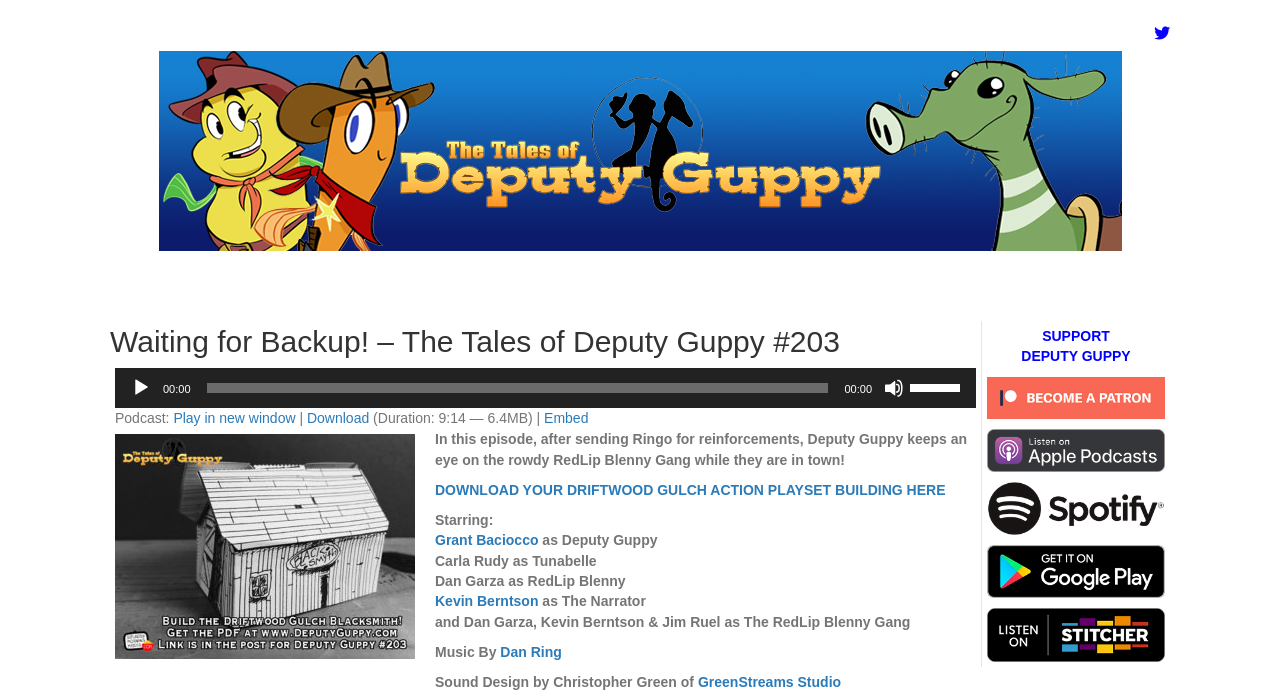Please locate the bounding box coordinates of the region I need to click to follow this instruction: "Support the podcast".

[0.814, 0.474, 0.867, 0.497]